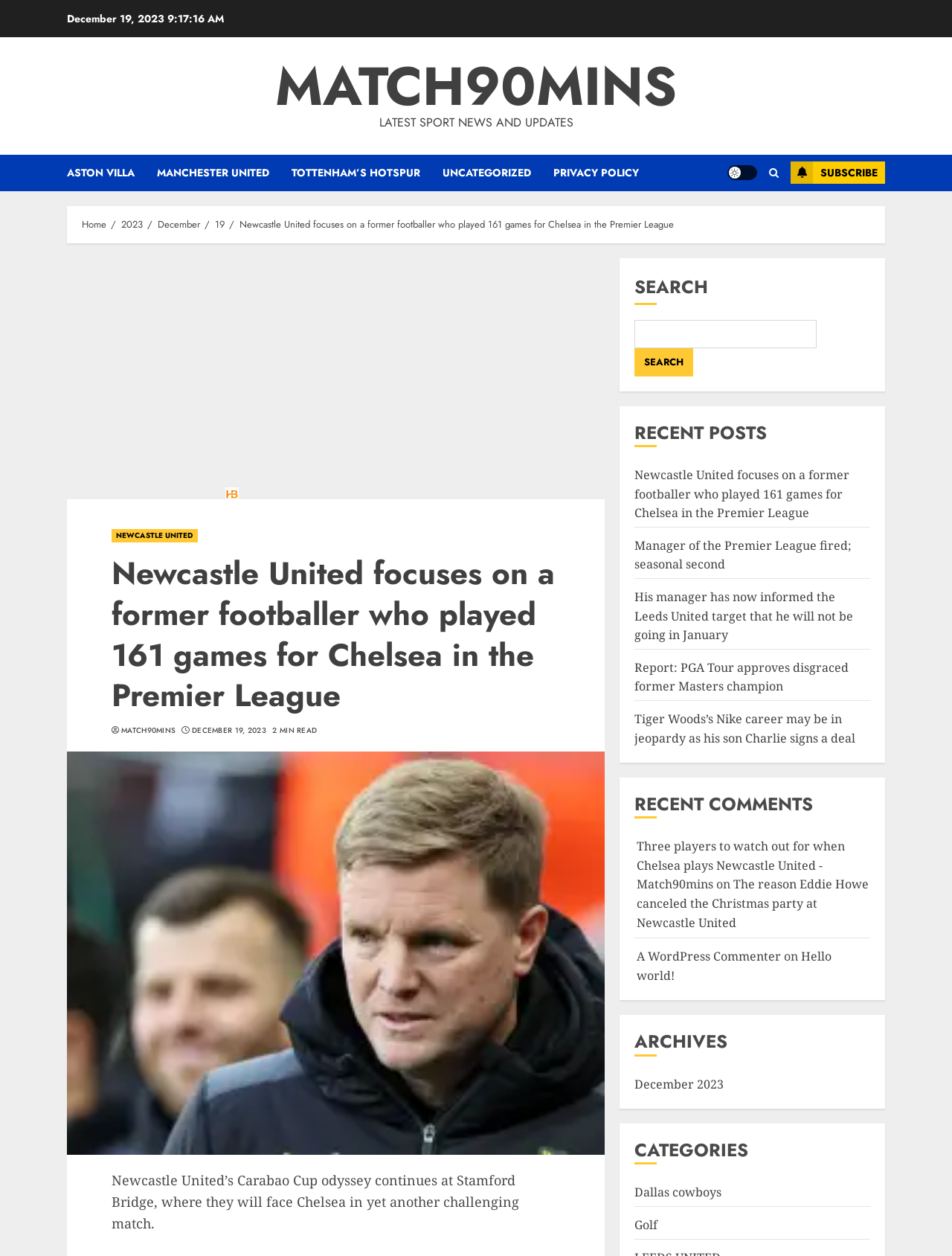What is the name of the football team mentioned in the article?
Based on the visual information, provide a detailed and comprehensive answer.

I found the name of the football team by reading the article's title, which mentions 'Newcastle United' as the team that will face Chelsea in a Carabao Cup match.